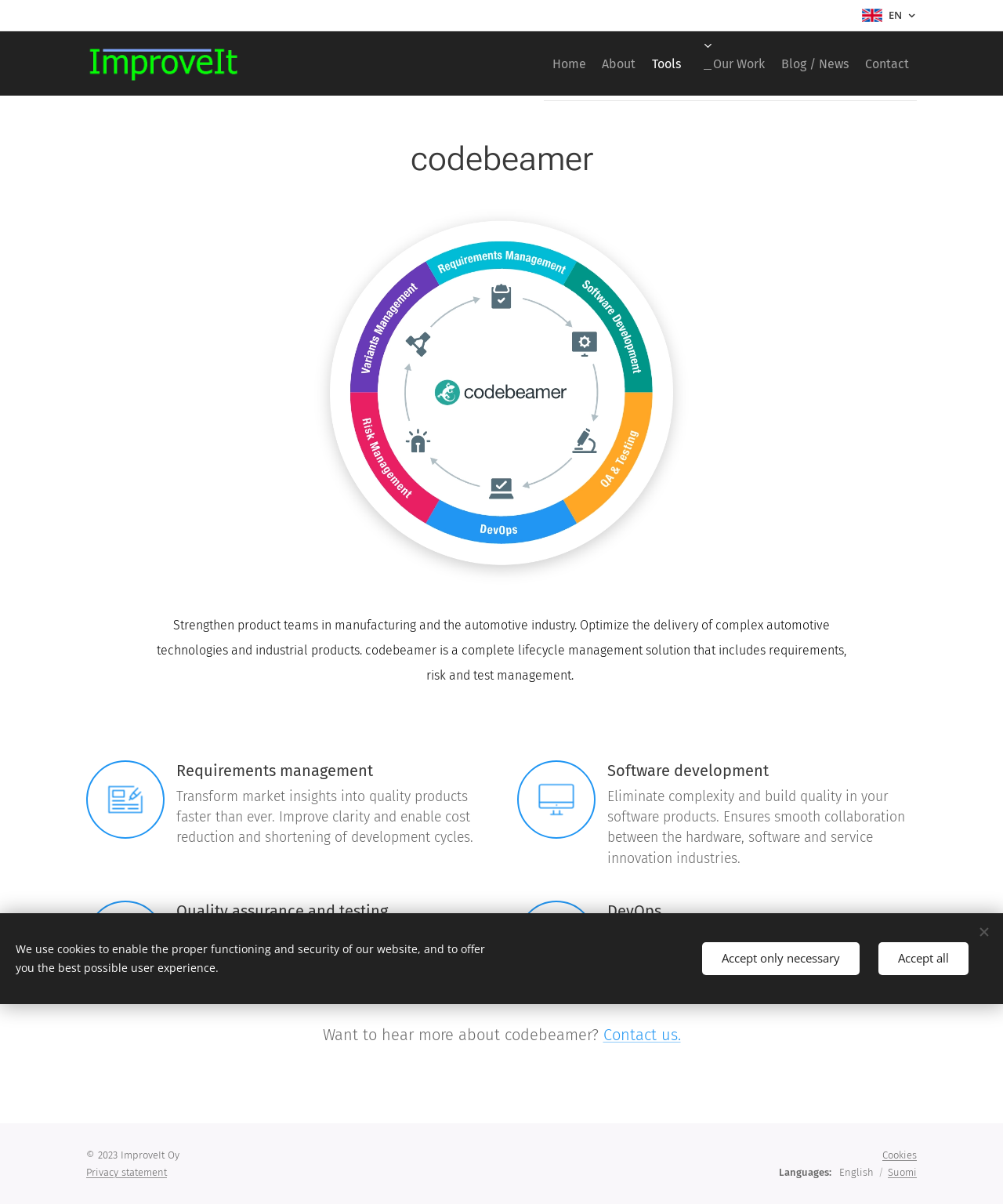What is the company name mentioned in the webpage?
Based on the screenshot, provide a one-word or short-phrase response.

ImproveIt Oy